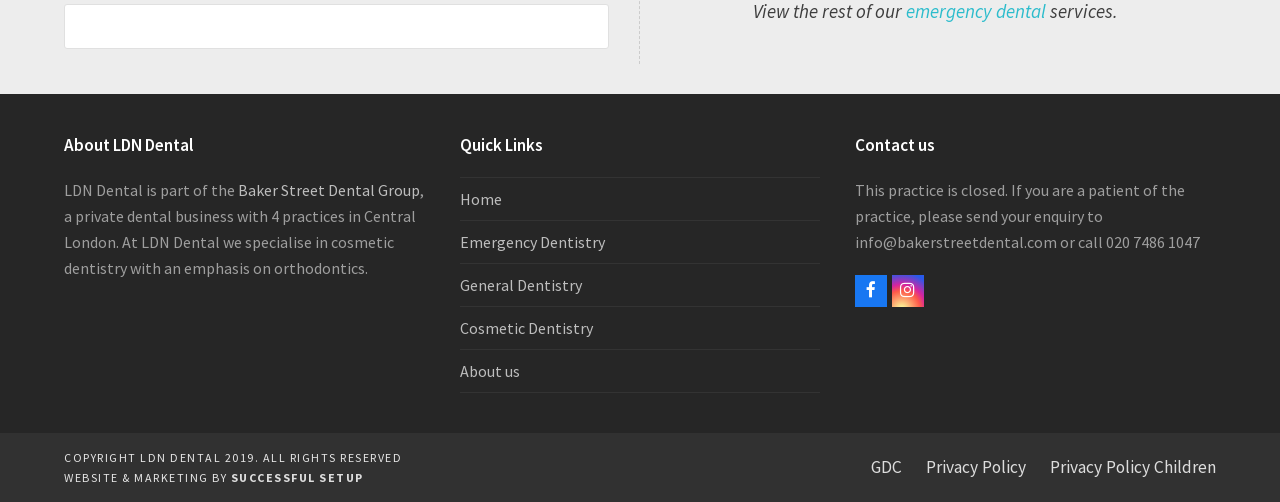Using the format (top-left x, top-left y, bottom-right x, bottom-right y), provide the bounding box coordinates for the described UI element. All values should be floating point numbers between 0 and 1: Emergency Dentistry

[0.359, 0.463, 0.472, 0.502]